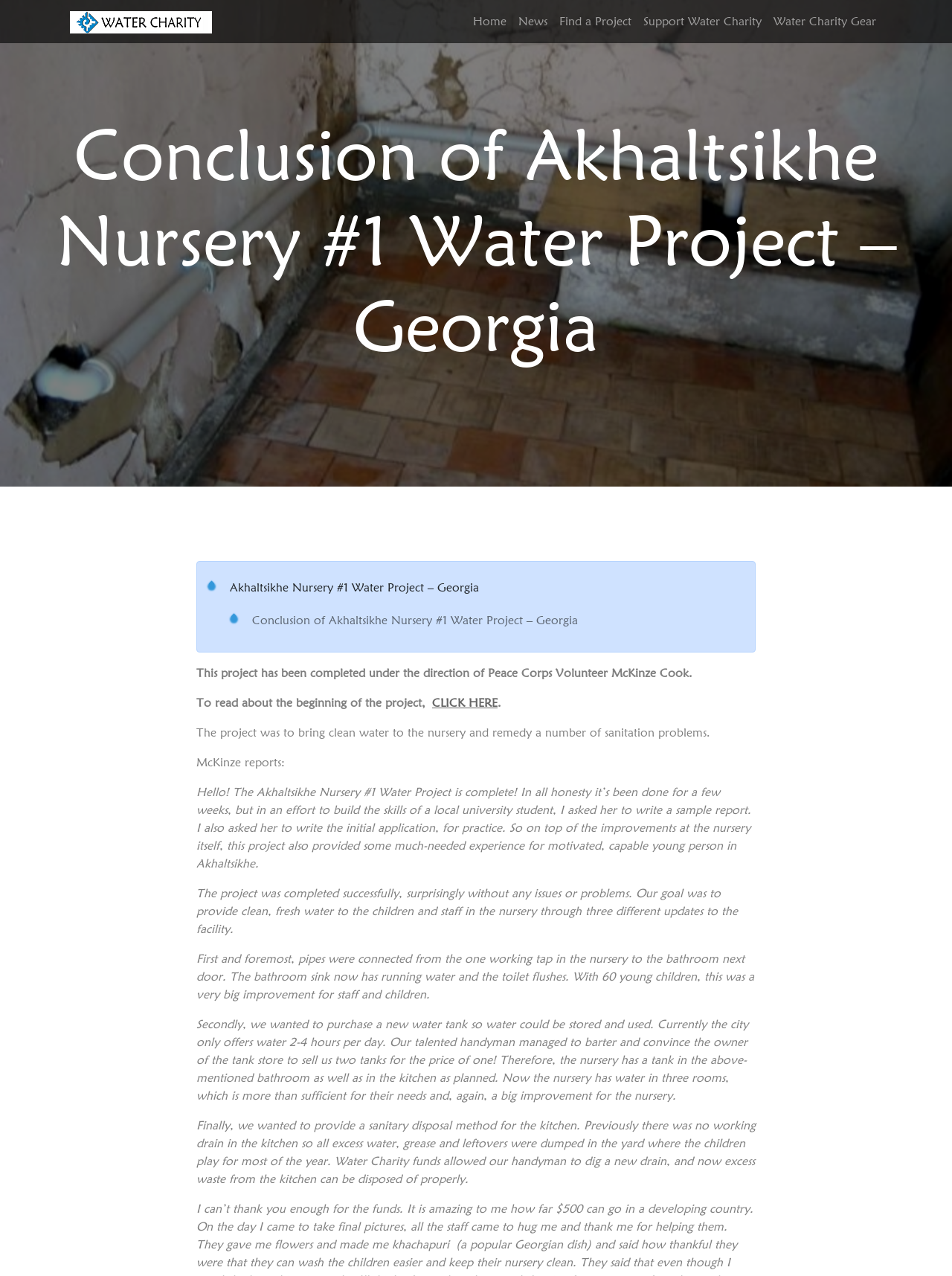Find the bounding box coordinates of the clickable area that will achieve the following instruction: "Read about the beginning of the project".

[0.454, 0.545, 0.523, 0.556]